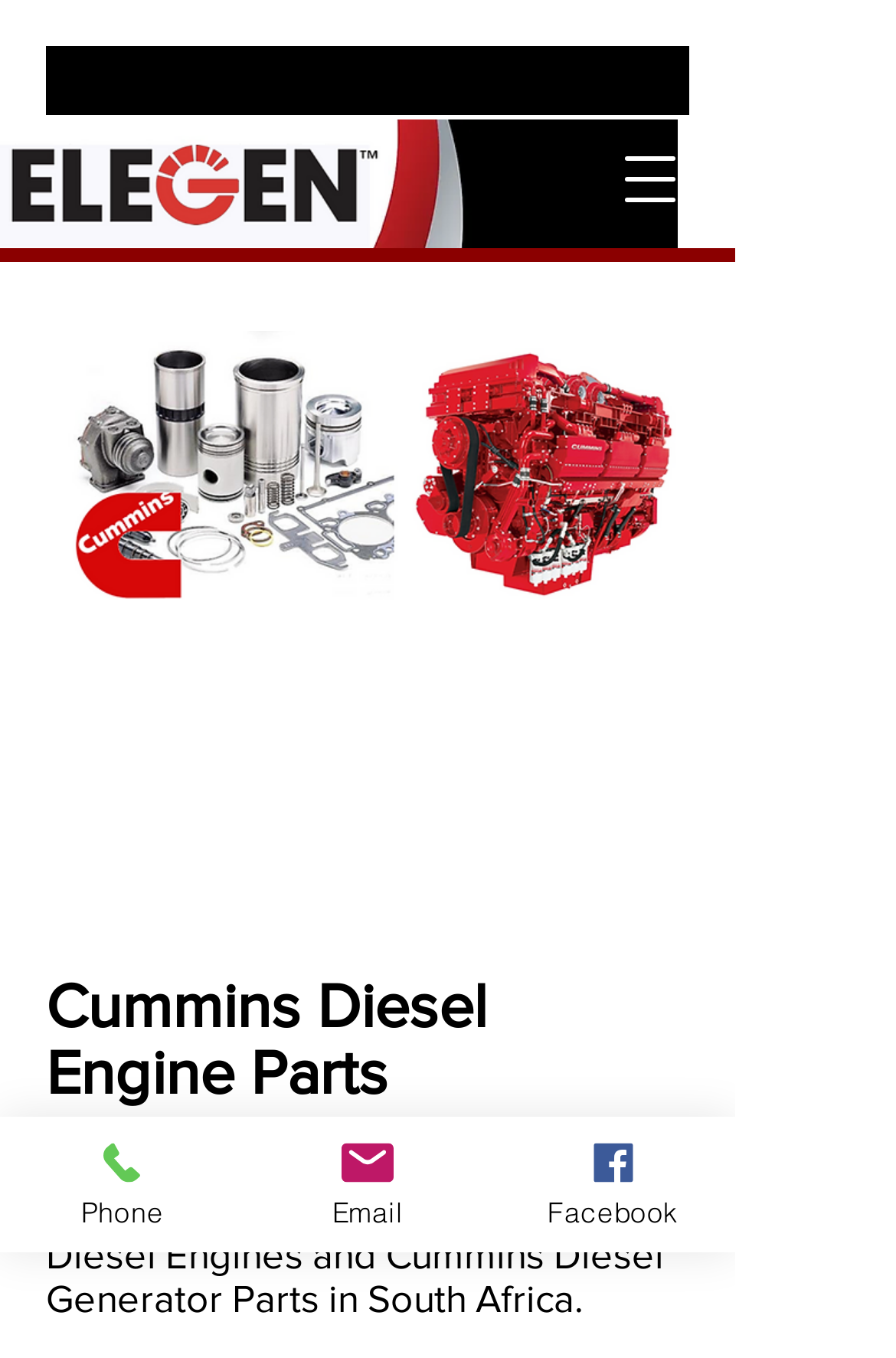Return the bounding box coordinates of the UI element that corresponds to this description: "Facebook". The coordinates must be given as four float numbers in the range of 0 and 1, [left, top, right, bottom].

[0.547, 0.822, 0.821, 0.922]